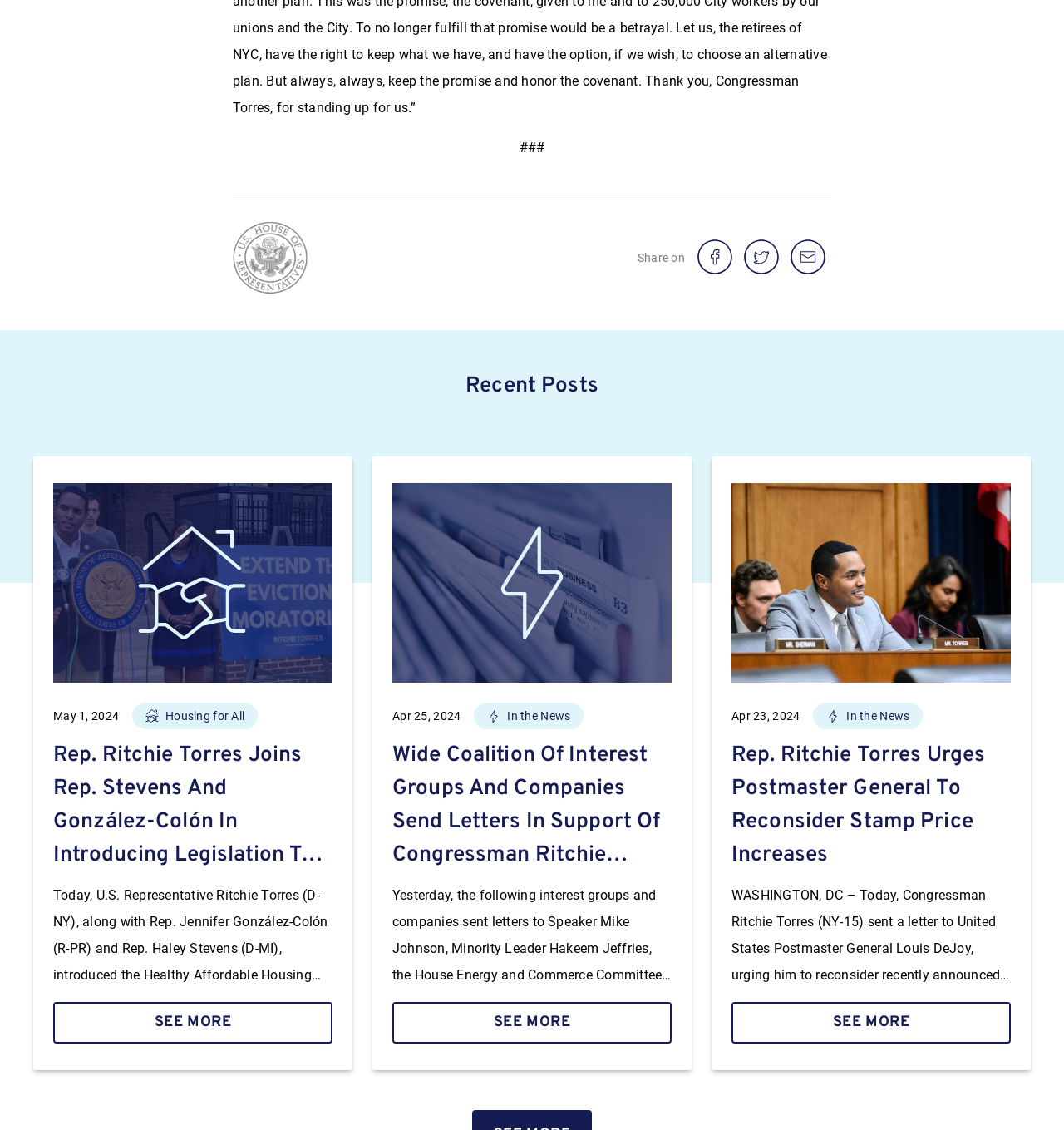What is the topic of the third post?
Based on the visual content, answer with a single word or a brief phrase.

Stamp Price Increases